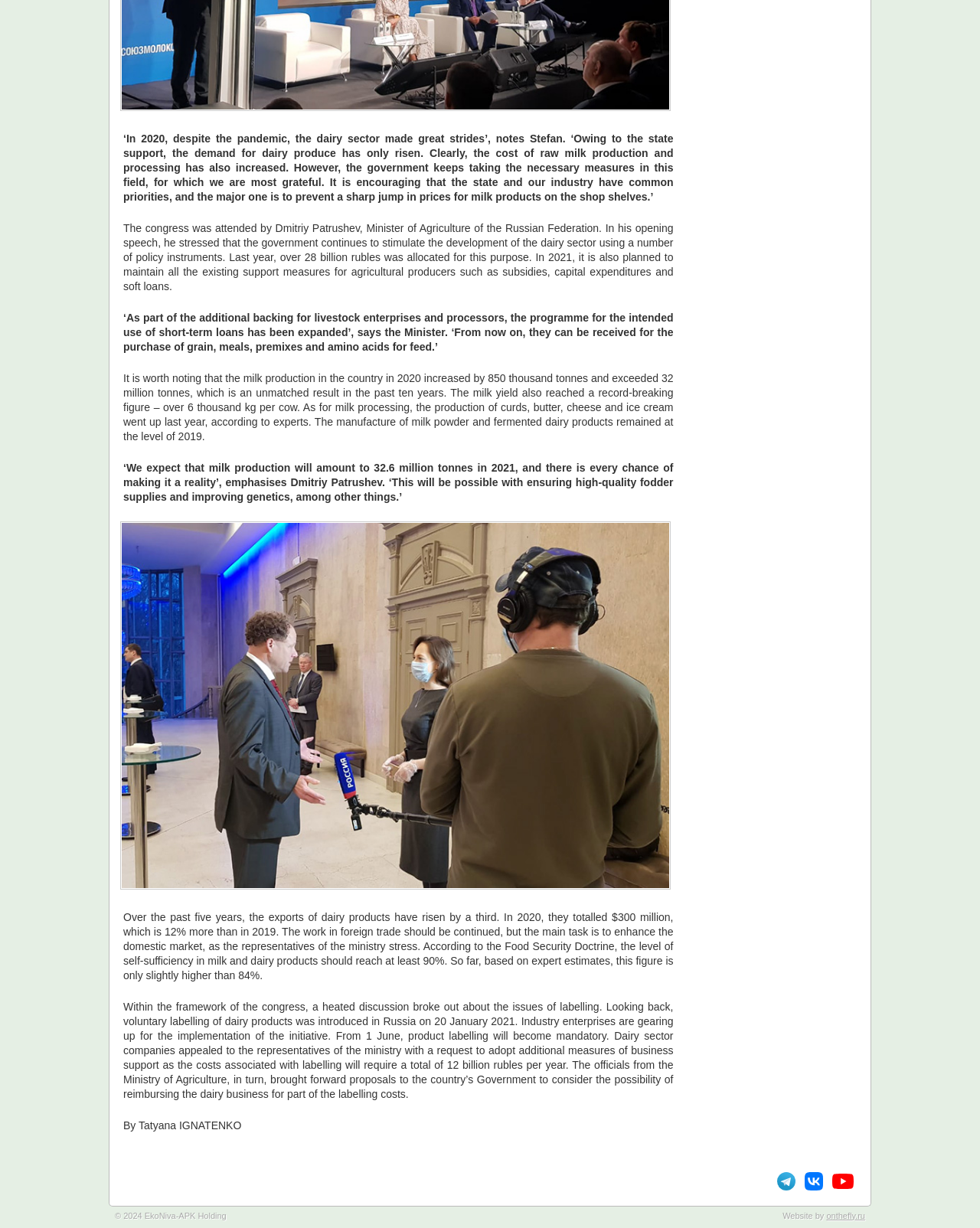Find the bounding box coordinates for the HTML element described as: "Website by onthefly.ru". The coordinates should consist of four float values between 0 and 1, i.e., [left, top, right, bottom].

[0.799, 0.986, 0.883, 0.994]